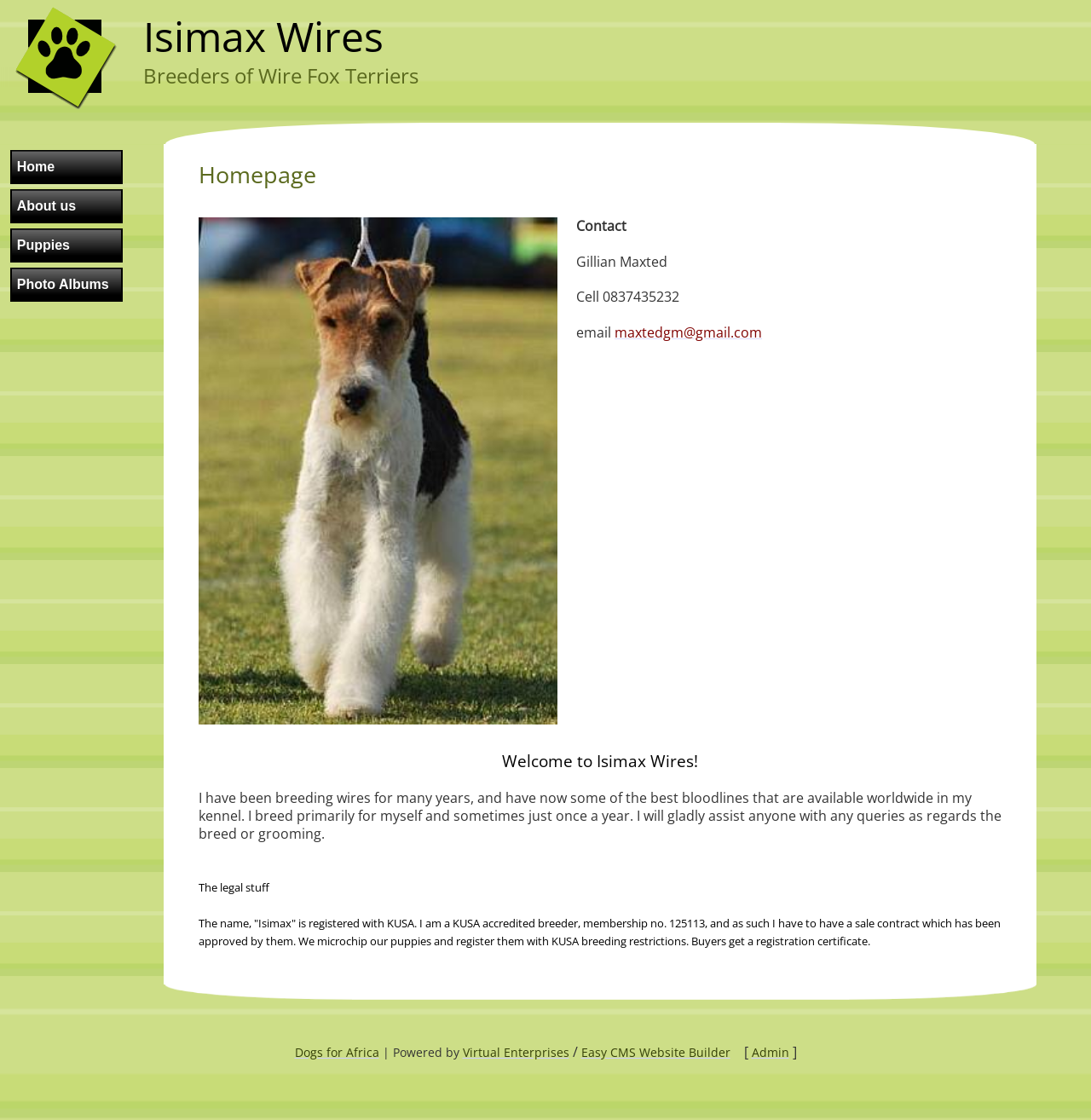Highlight the bounding box coordinates of the element that should be clicked to carry out the following instruction: "Learn more about 'About us'". The coordinates must be given as four float numbers ranging from 0 to 1, i.e., [left, top, right, bottom].

[0.009, 0.169, 0.112, 0.2]